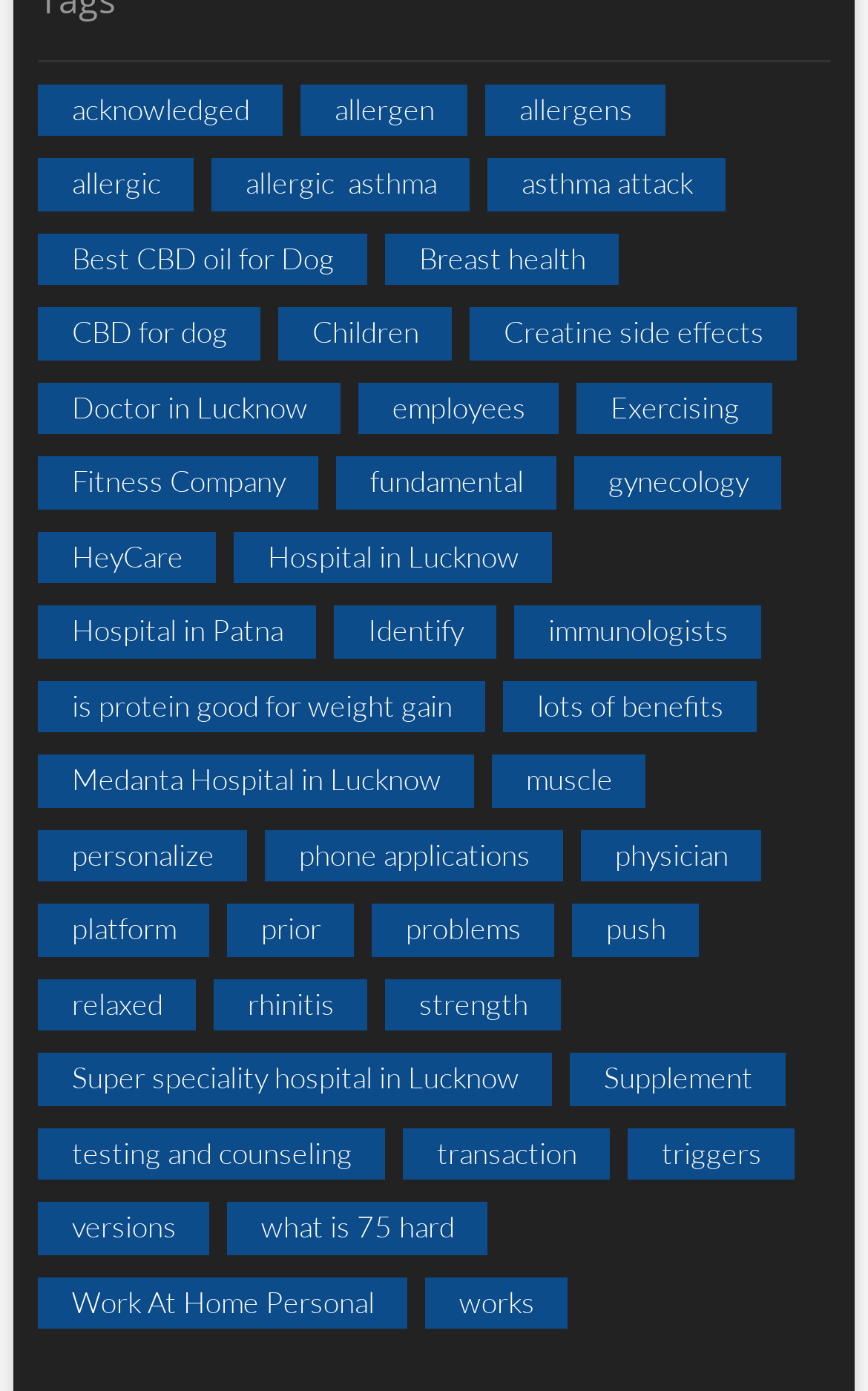Please specify the coordinates of the bounding box for the element that should be clicked to carry out this instruction: "Explore 'Fitness Company'". The coordinates must be four float numbers between 0 and 1, formatted as [left, top, right, bottom].

[0.044, 0.328, 0.367, 0.366]